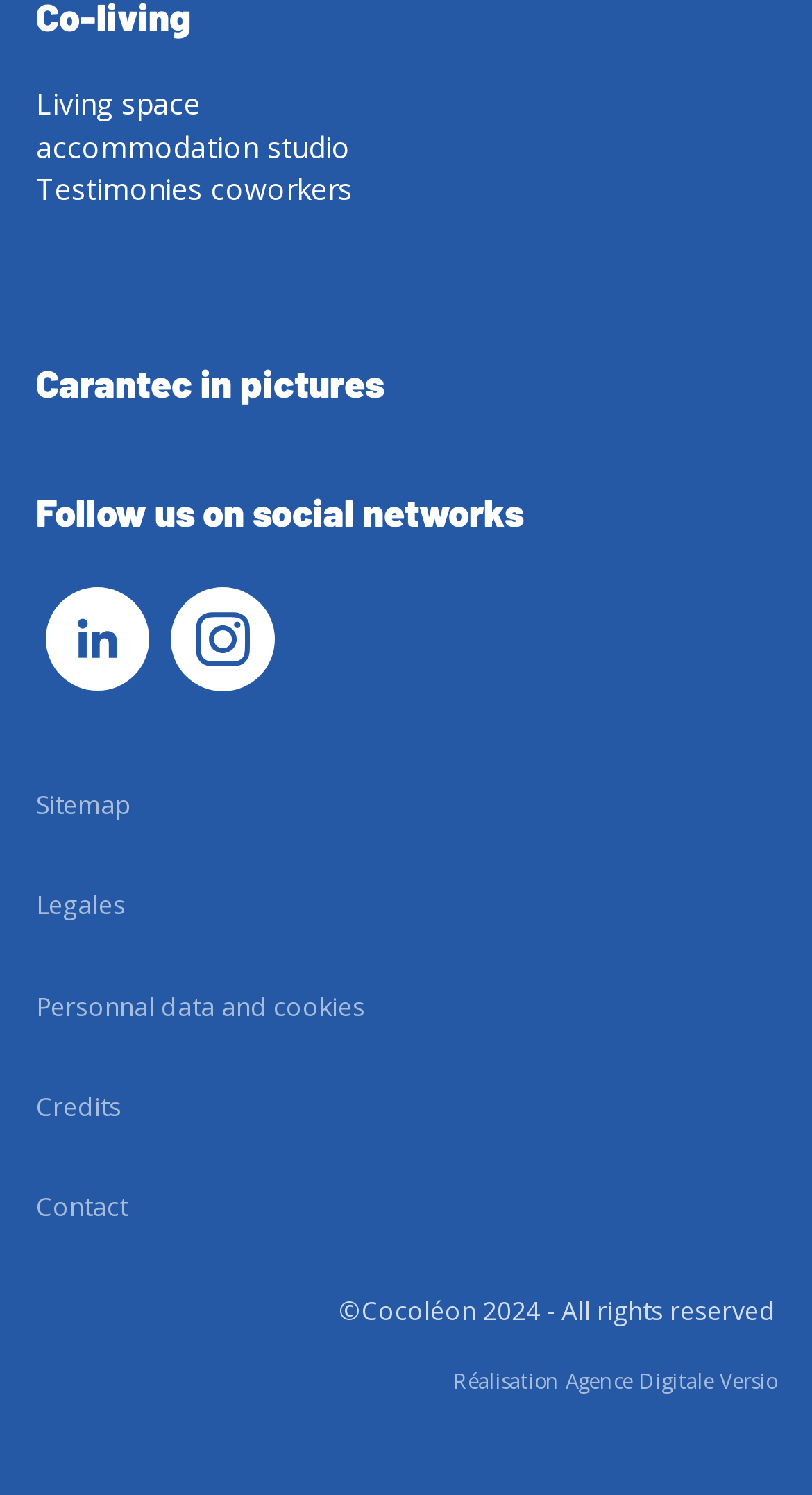Use a single word or phrase to answer the question:
How many types of accommodations are mentioned in the top links?

2